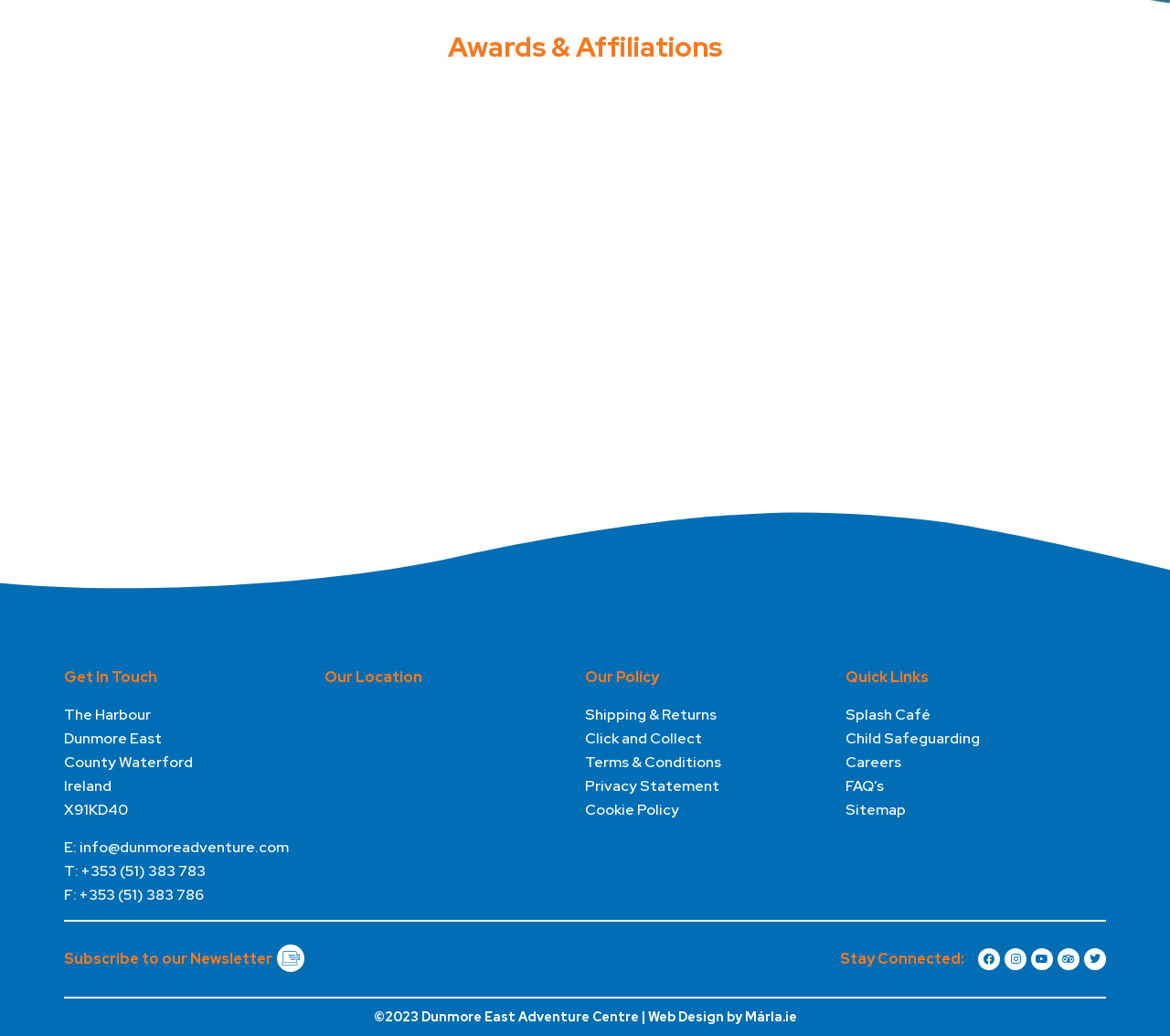Identify the bounding box coordinates of the clickable region necessary to fulfill the following instruction: "Visit Facebook page". The bounding box coordinates should be four float numbers between 0 and 1, i.e., [left, top, right, bottom].

[0.836, 0.915, 0.855, 0.937]